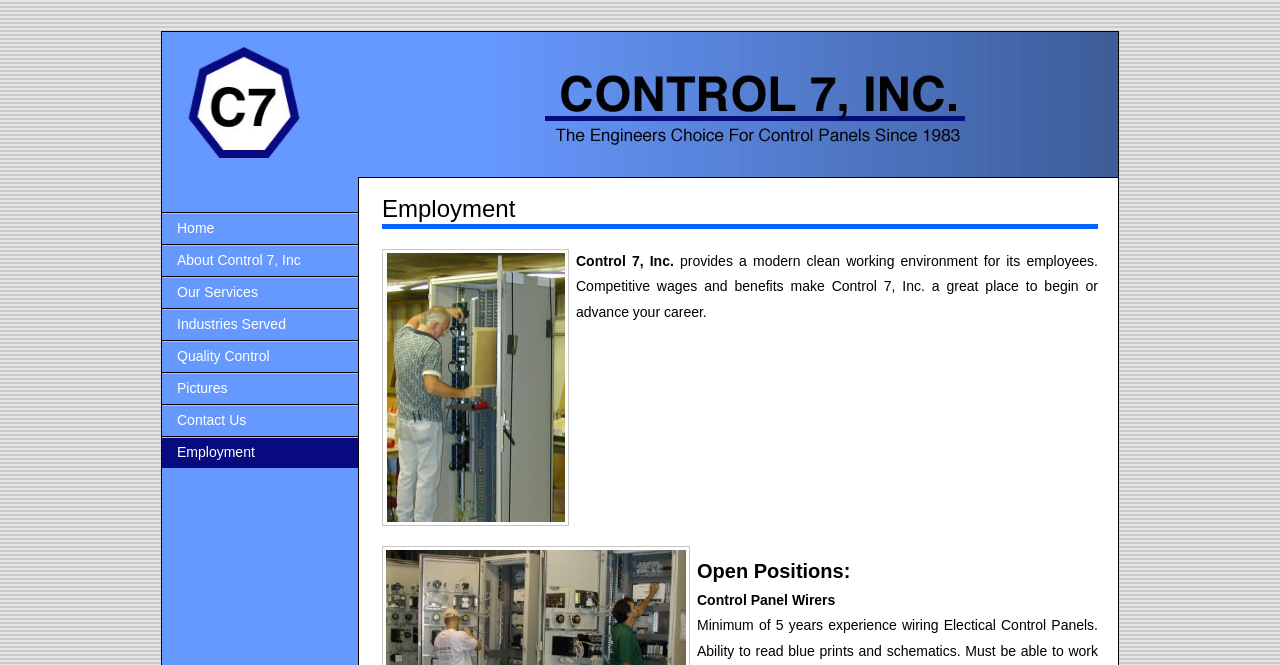Identify the bounding box coordinates of the part that should be clicked to carry out this instruction: "Order a cake online in Riyadh".

None